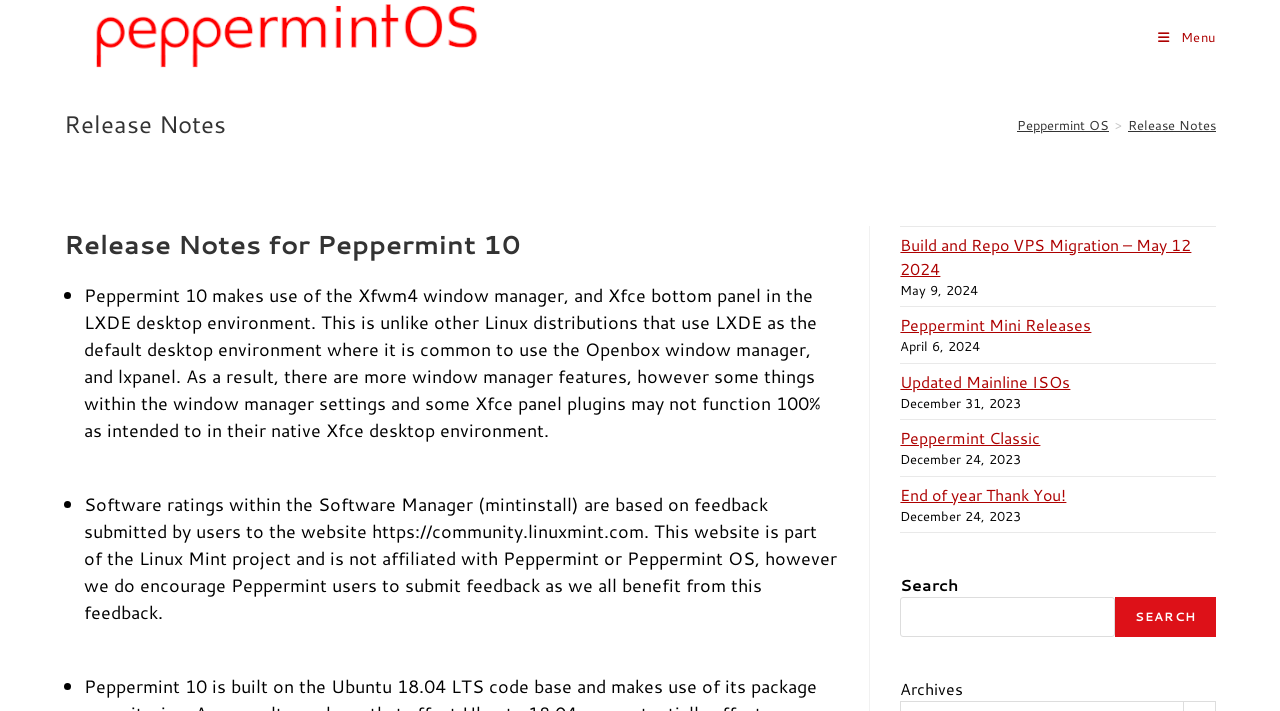Describe all visible elements and their arrangement on the webpage.

The webpage is titled "Release Notes – Peppermint OS" and appears to be a documentation page for the Peppermint OS operating system. At the top left, there is a logo image of Peppermint OS, accompanied by a link to the Peppermint OS website. On the top right, there is a "Mobile Menu" link.

Below the logo, there is a header section with a heading "Release Notes" and a navigation menu labeled "Breadcrumbs" that shows the current page's location within the website. The breadcrumbs menu consists of links to "Peppermint OS" and "Release Notes".

The main content of the page is divided into sections, each with a heading and a list of release notes. The first section is titled "Release Notes for Peppermint 10" and contains a list of bullet points describing changes and features in Peppermint 10. The list includes descriptions of the window manager and desktop environment, as well as information about software ratings within the Software Manager.

Below this section, there are several links to specific release notes, each with a corresponding date and time. These links are labeled "Build and Repo VPS Migration – May 12 2024", "Peppermint Mini Releases", "Updated Mainline ISOs", "Peppermint Classic", "End of year Thank You!", and "Archives". Each link has a time element associated with it, showing the date and time of the release note.

On the right side of the page, there is a search bar with a label "Search" and a button to submit the search query.